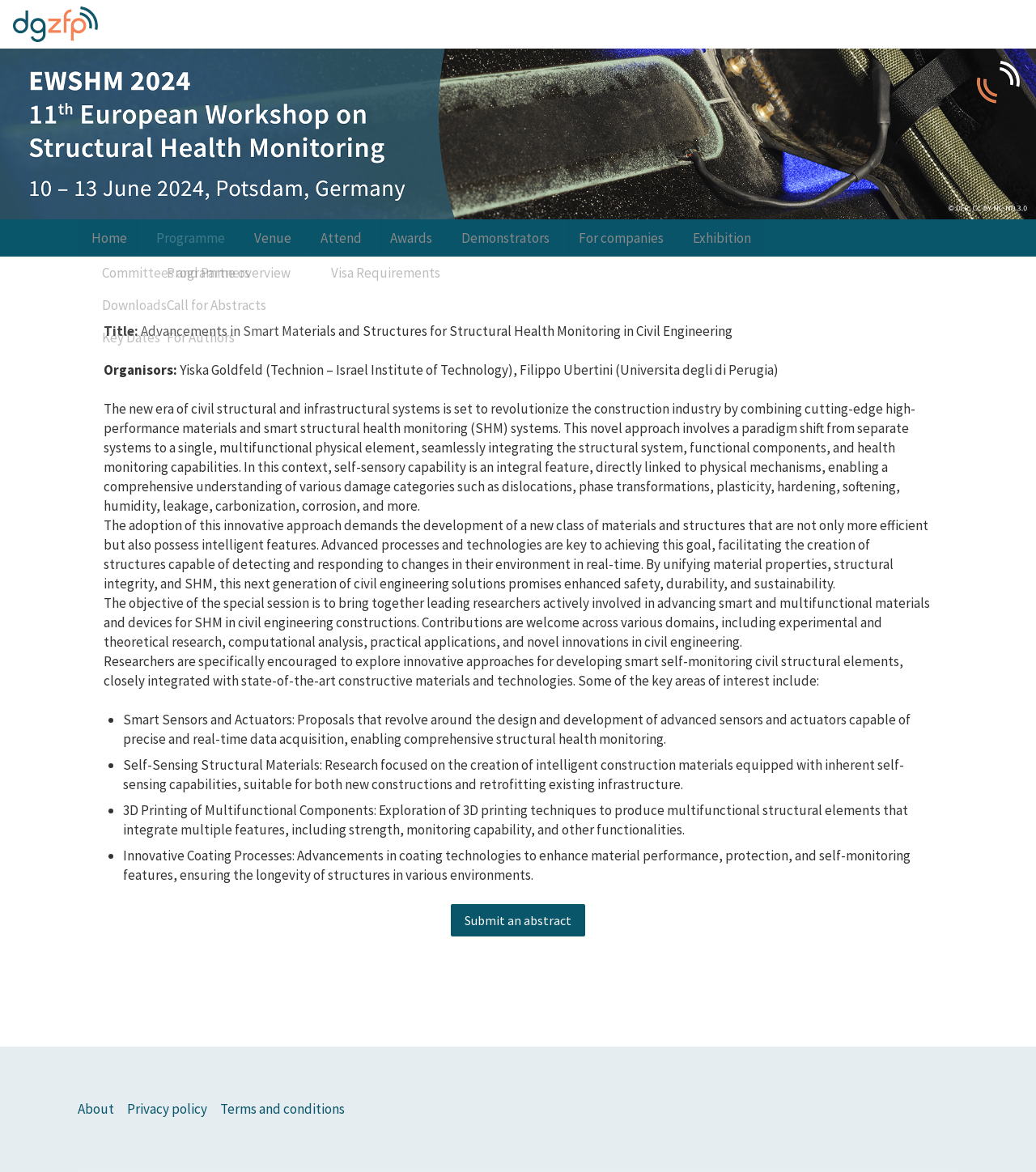What is the location of the 'Submit an abstract' button?
Answer the question with detailed information derived from the image.

I found the answer by analyzing the bounding box coordinates of the 'Submit an abstract' button, which are [0.435, 0.784, 0.565, 0.812]. These coordinates indicate that the button is located at the bottom of the page.